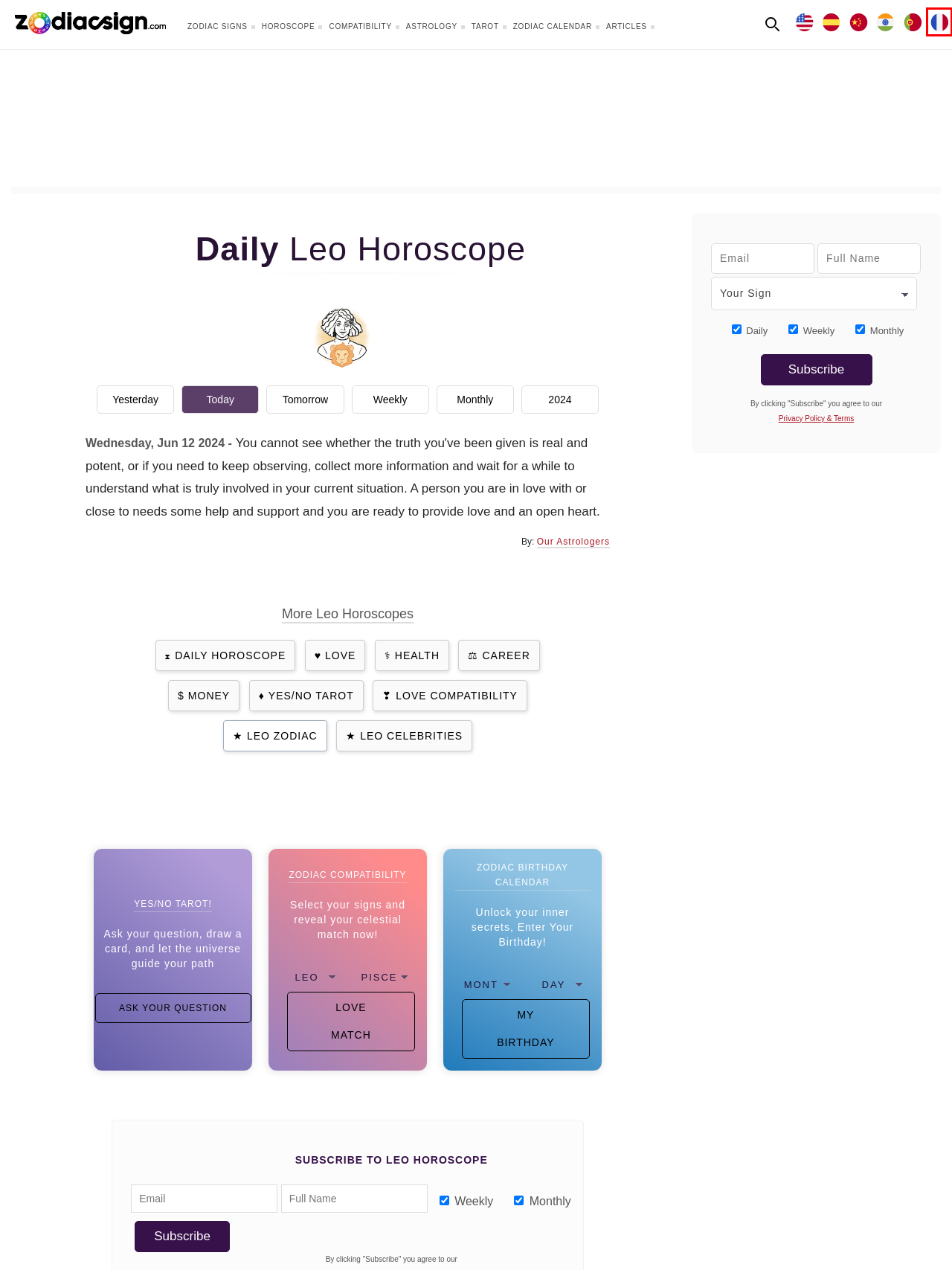Examine the screenshot of the webpage, noting the red bounding box around a UI element. Pick the webpage description that best matches the new page after the element in the red bounding box is clicked. Here are the candidates:
A. 12 Signos Astrológicos do Zodíaco - Datas, Significados e Compatibilidade
B. Weekly Leo Horoscope & Wisdom
C. Zodiac Signs Compatibility in Love & Life
D. Les Signes Du Zodiaque et Les Signes Sstrologiques Significations et Caractéristiques
E. Tomorrow's Leo Horoscope & Wisdom
F. Privacy Policy
G. 12 Astrology Zodiac Signs Dates, Meanings and Compatibility
H. Monthly Leo Horoscope & Wisdom

D